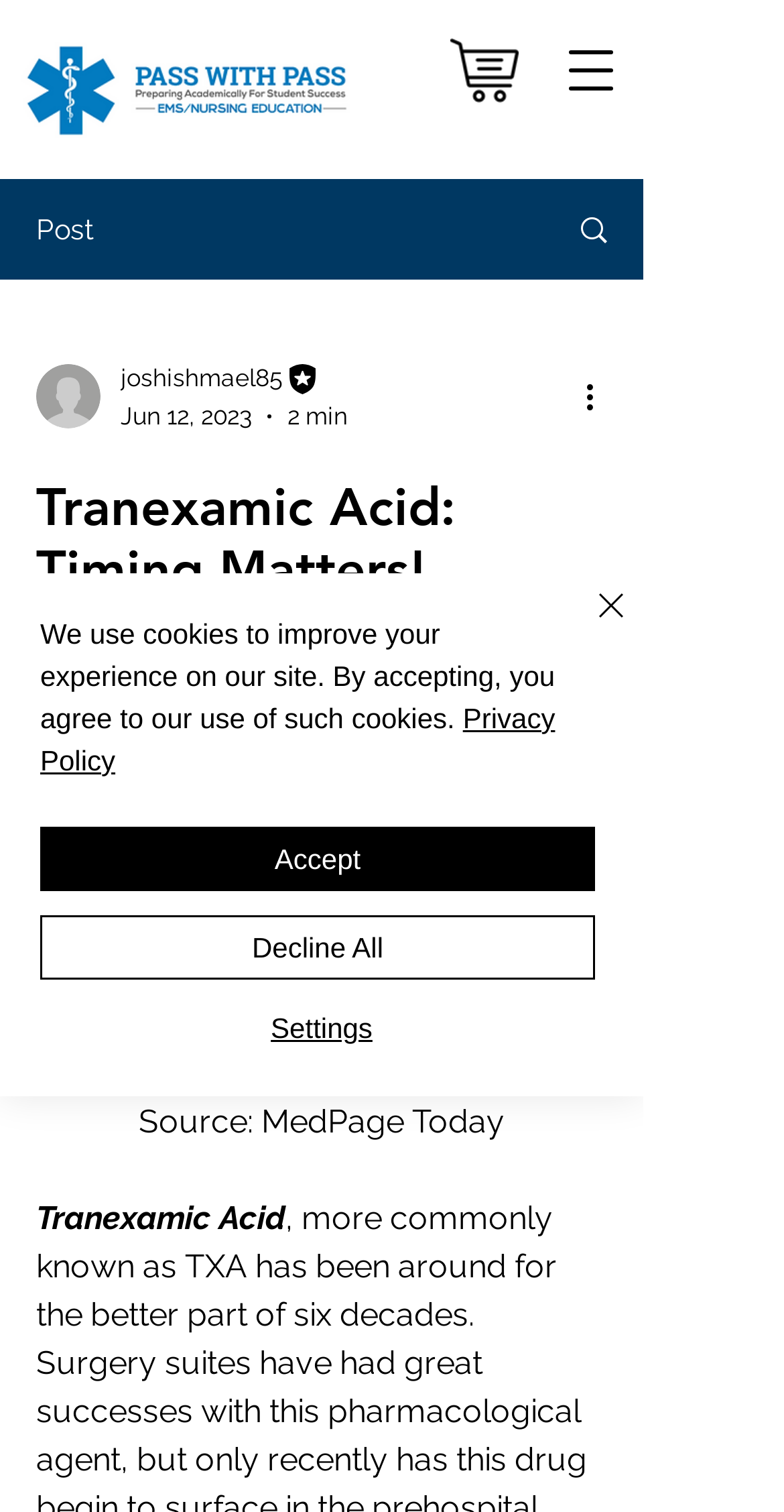Mark the bounding box of the element that matches the following description: "aria-label="Open navigation menu"".

[0.703, 0.02, 0.805, 0.073]